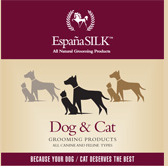What type of products does España SILK offer?
Please provide a full and detailed response to the question.

The caption clearly indicates that España SILK is an all-natural grooming product line designed specifically for dogs and cats, as stated in the text 'Dog & Cat GROOMING PRODUCTS'.